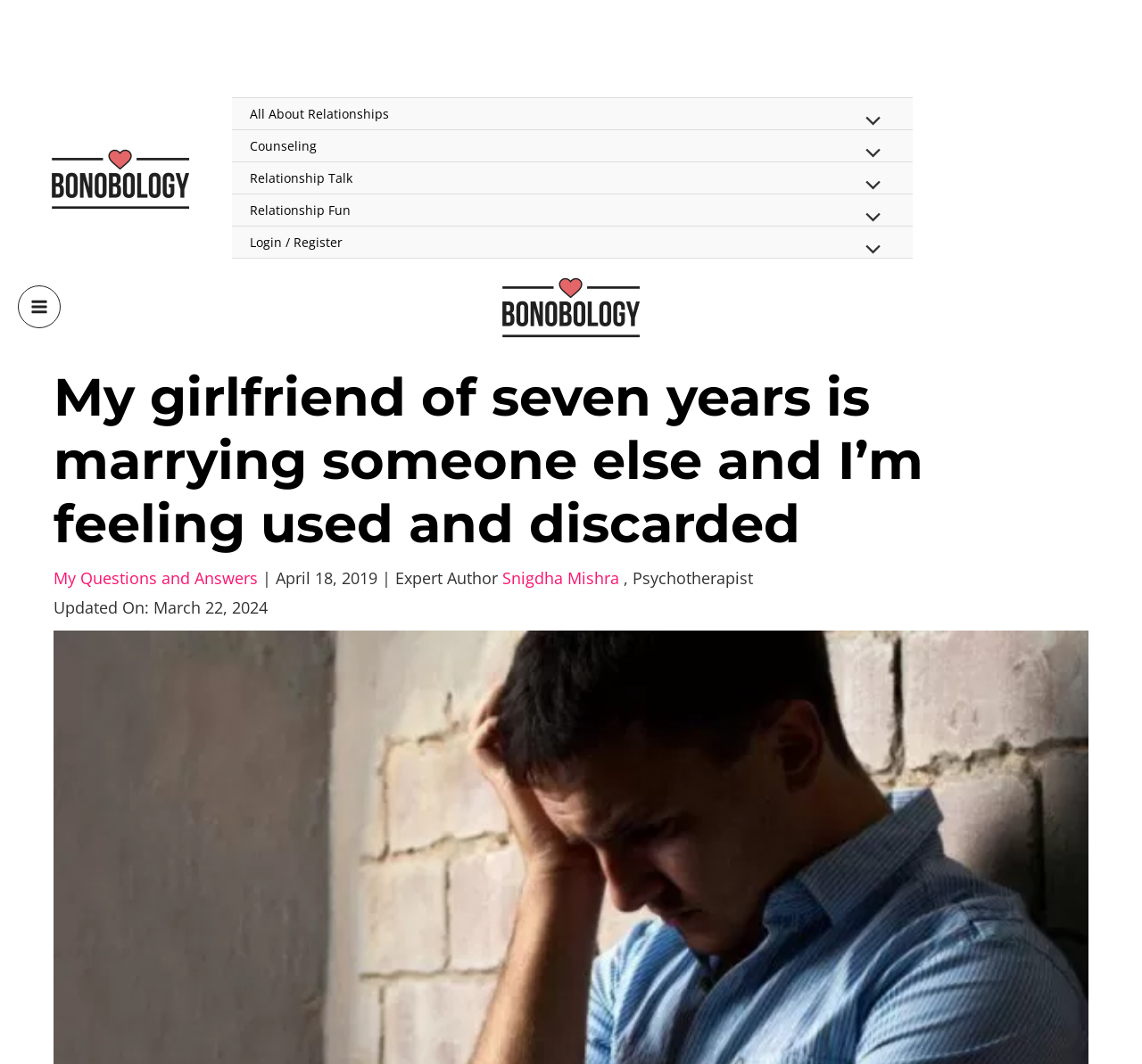Identify the bounding box coordinates of the element to click to follow this instruction: 'Click on the 'Counseling' link'. Ensure the coordinates are four float values between 0 and 1, provided as [left, top, right, bottom].

[0.203, 0.123, 0.799, 0.153]